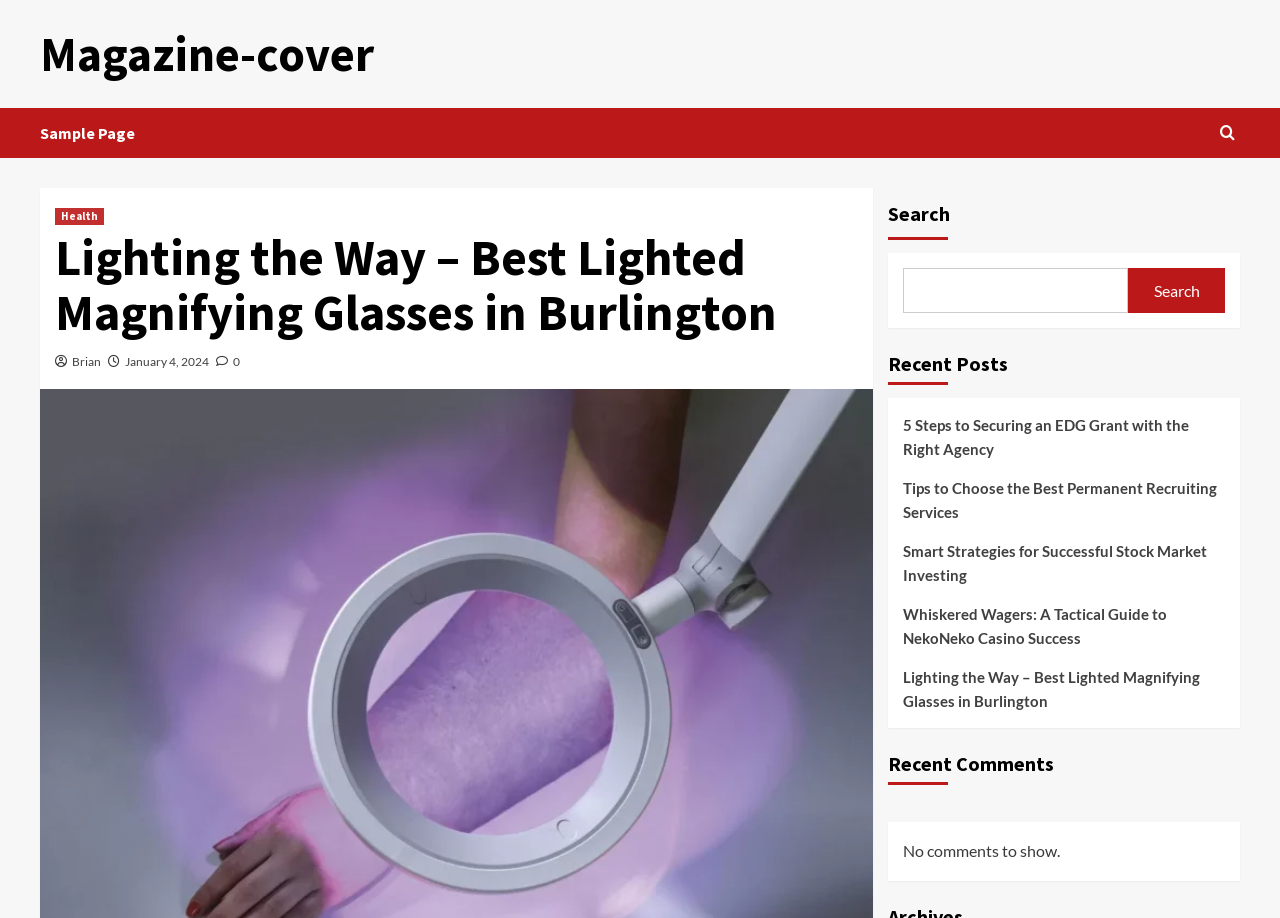What is the purpose of the input field in the search section?
Look at the image and respond with a single word or a short phrase.

Search